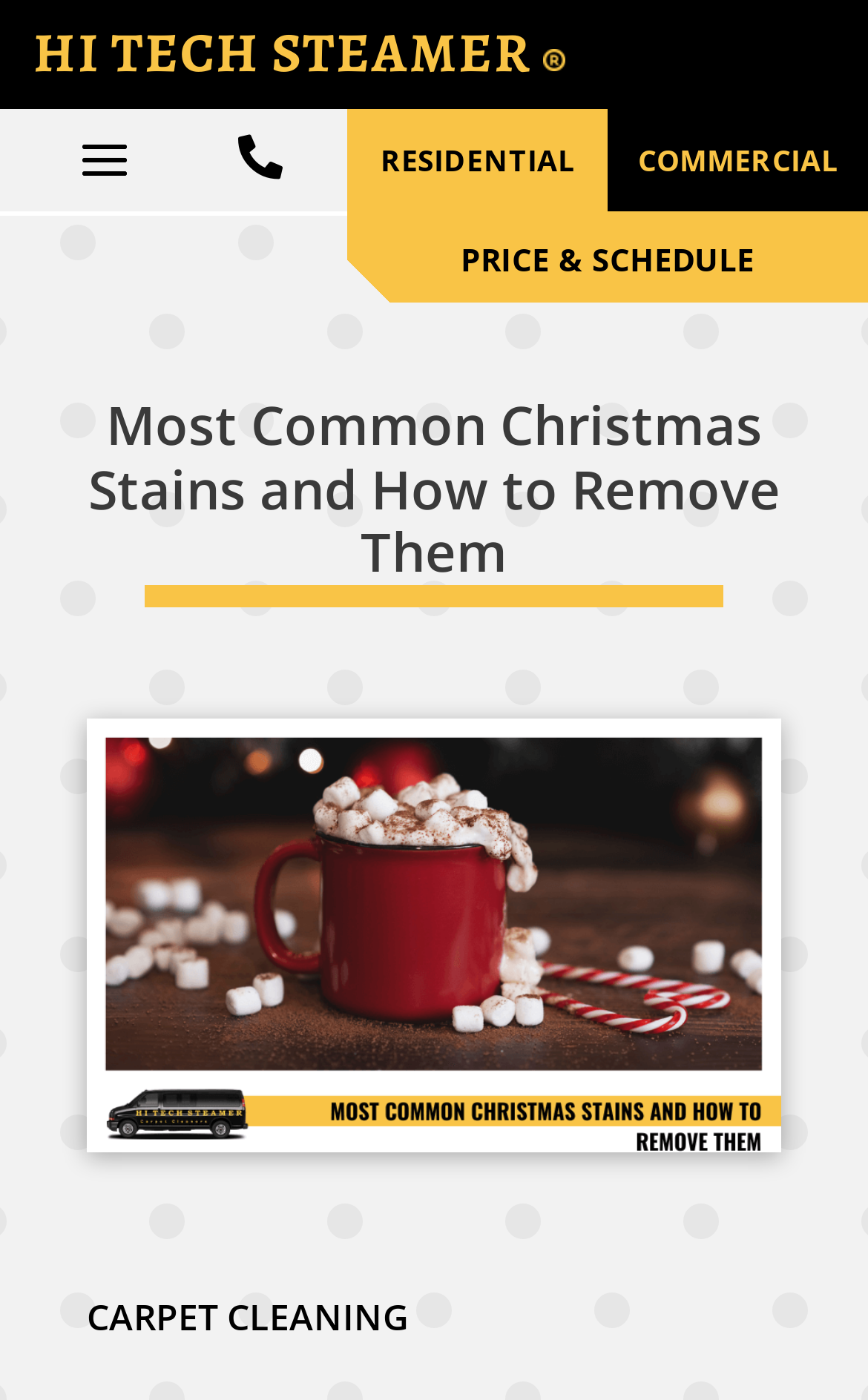Determine the title of the webpage and give its text content.

Most Common Christmas Stains and How to Remove Them